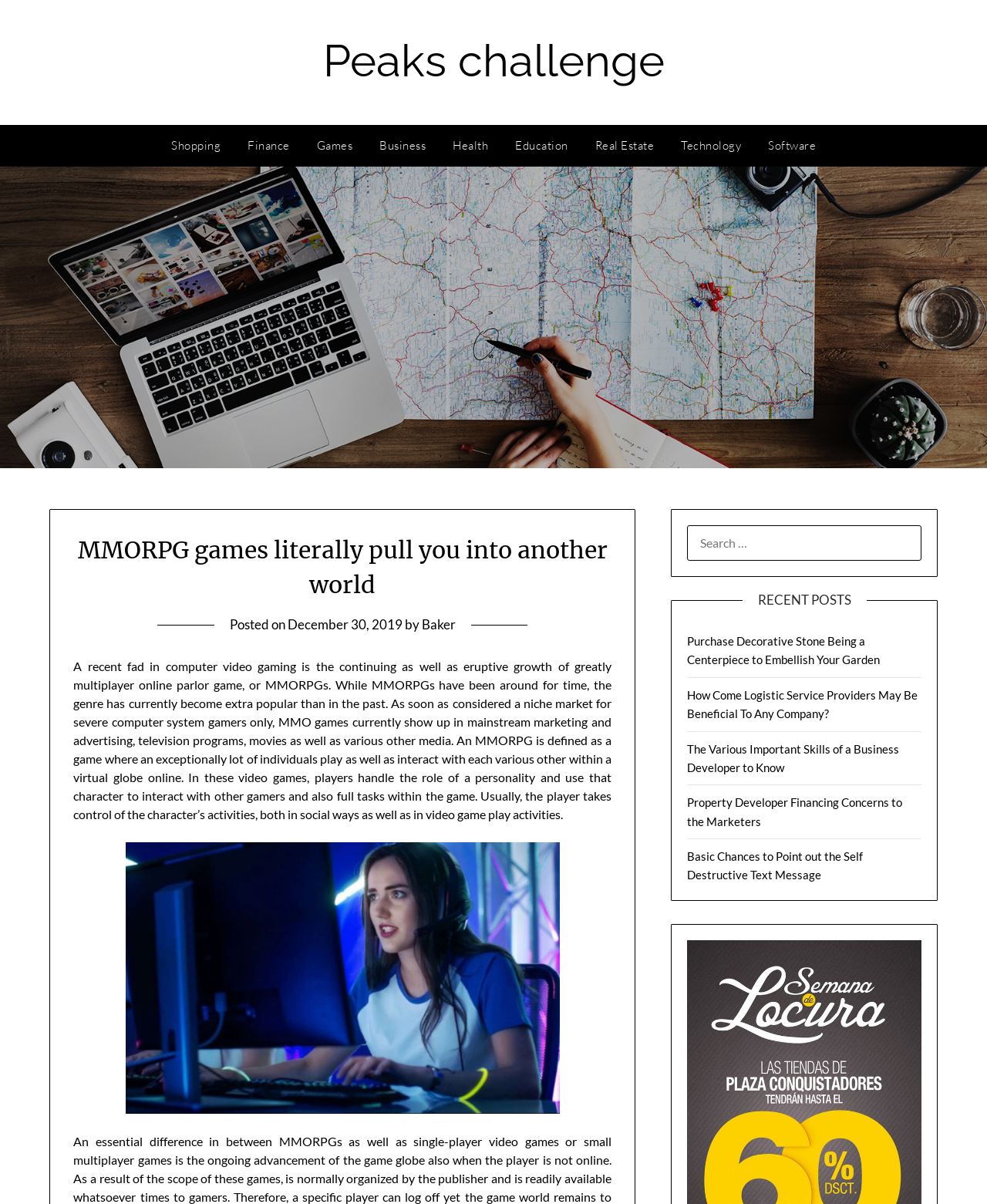Specify the bounding box coordinates of the element's area that should be clicked to execute the given instruction: "Read the 'MMORPG games literally pull you into another world' heading". The coordinates should be four float numbers between 0 and 1, i.e., [left, top, right, bottom].

[0.075, 0.443, 0.619, 0.501]